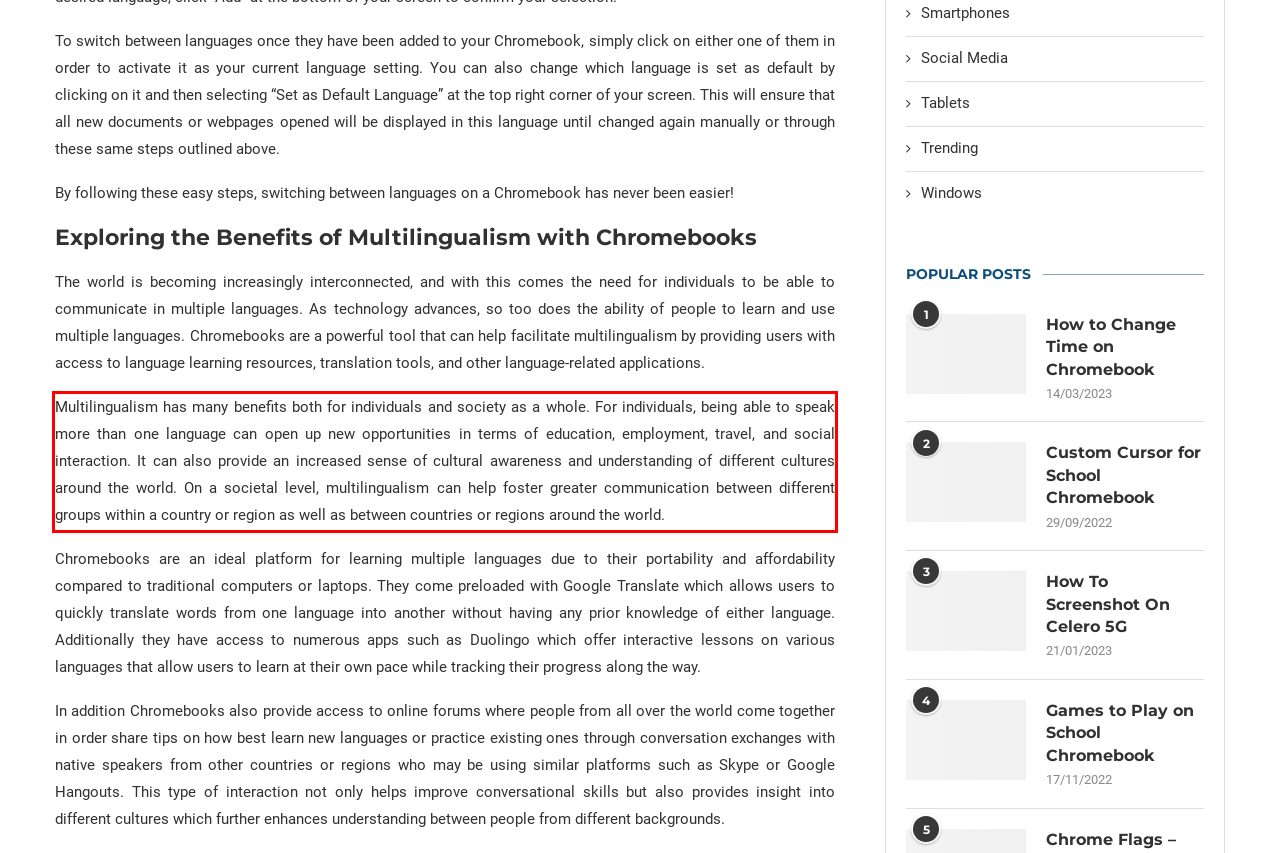By examining the provided screenshot of a webpage, recognize the text within the red bounding box and generate its text content.

Multilingualism has many benefits both for individuals and society as a whole. For individuals, being able to speak more than one language can open up new opportunities in terms of education, employment, travel, and social interaction. It can also provide an increased sense of cultural awareness and understanding of different cultures around the world. On a societal level, multilingualism can help foster greater communication between different groups within a country or region as well as between countries or regions around the world.